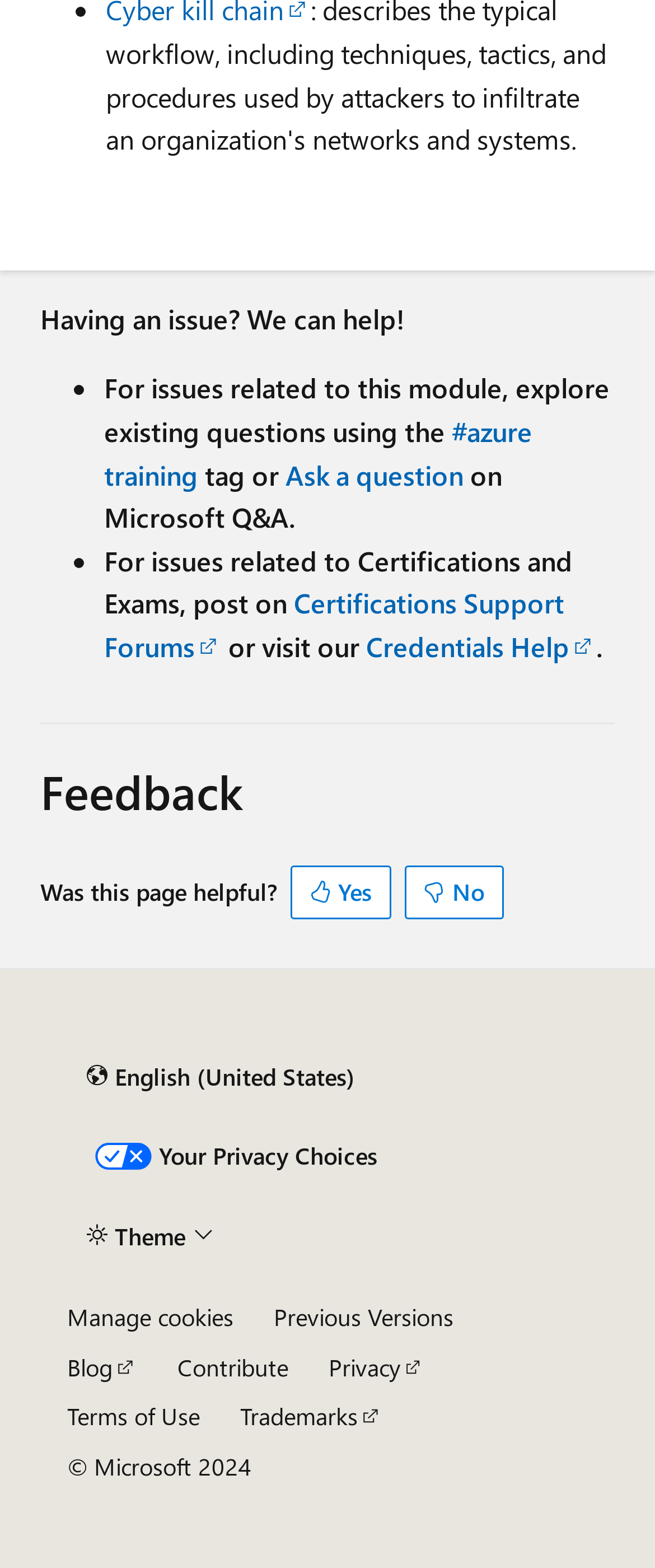Kindly determine the bounding box coordinates of the area that needs to be clicked to fulfill this instruction: "Post on Certifications Support Forums".

[0.159, 0.373, 0.862, 0.423]